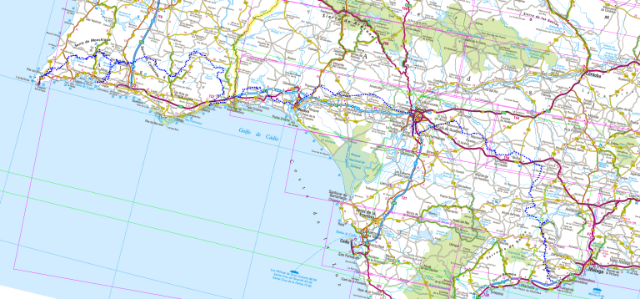Where does the motorbike route start?
Refer to the screenshot and answer in one word or phrase.

Sagres in Portugal